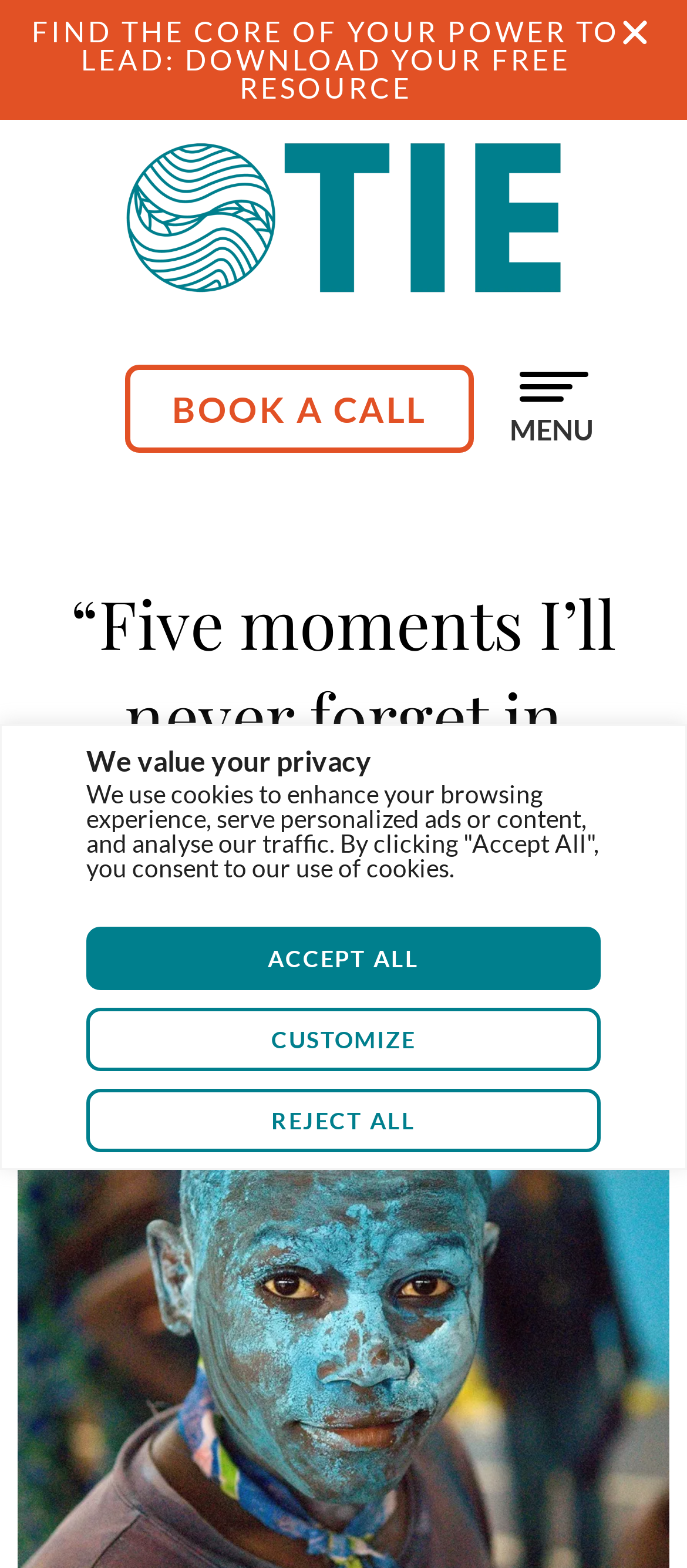Find and provide the bounding box coordinates for the UI element described with: "book a call".

[0.181, 0.233, 0.69, 0.289]